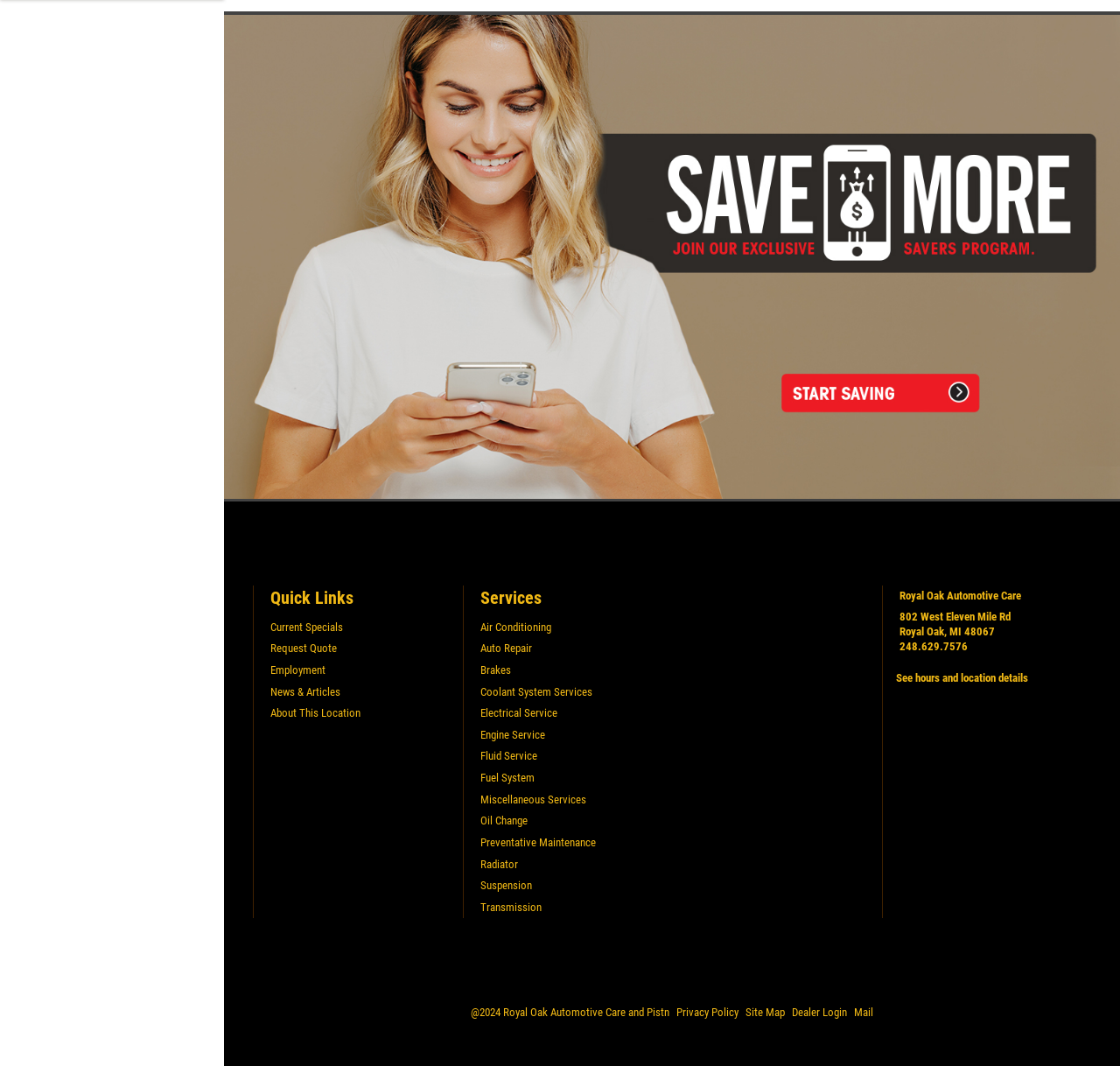Please mark the clickable region by giving the bounding box coordinates needed to complete this instruction: "Visit Privacy Policy".

None